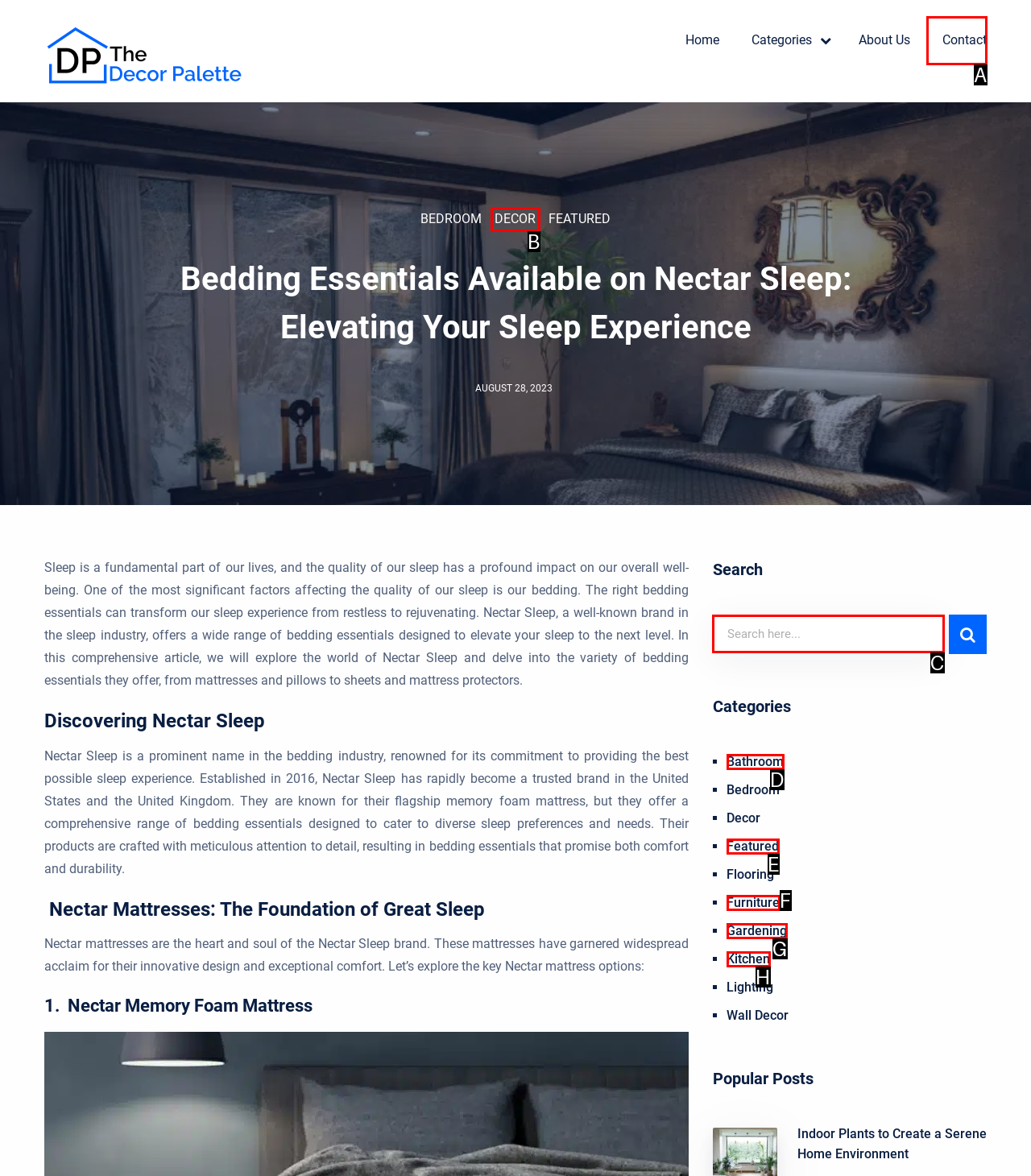Specify which element within the red bounding boxes should be clicked for this task: Search for something Respond with the letter of the correct option.

C